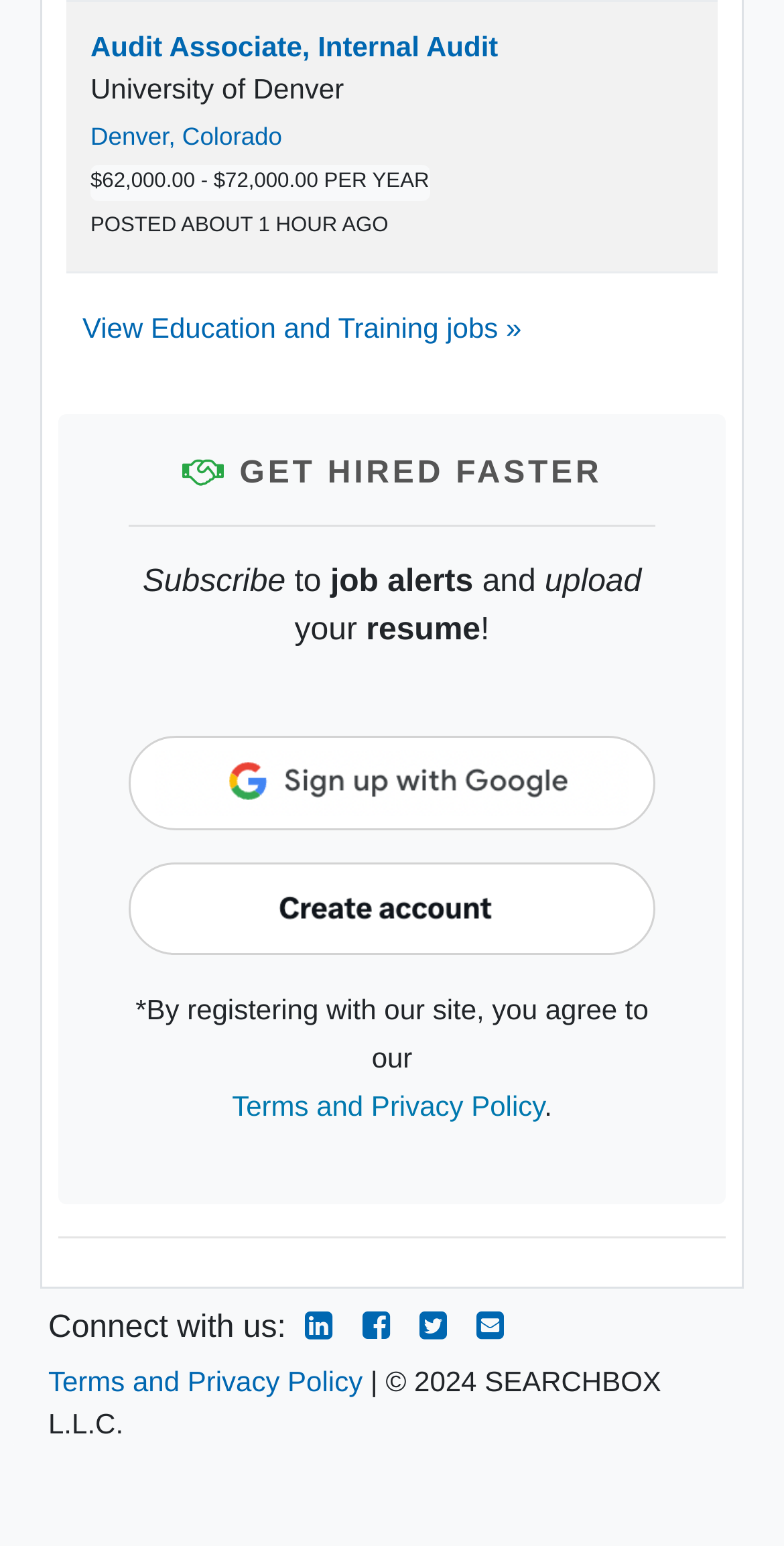Kindly determine the bounding box coordinates for the area that needs to be clicked to execute this instruction: "Sign up with Google".

[0.164, 0.476, 0.836, 0.537]